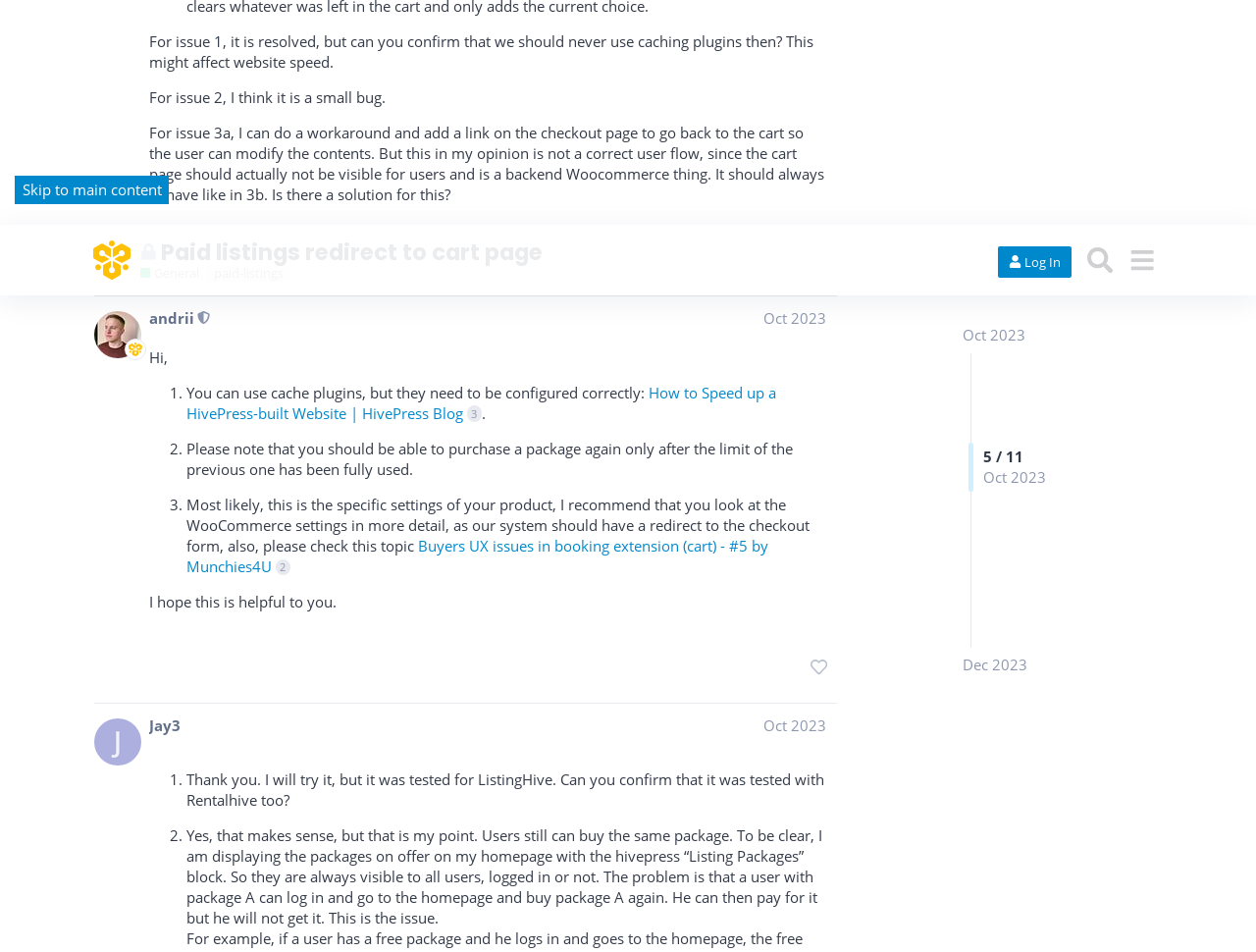Please analyze the image and provide a thorough answer to the question:
What is the category of the topic 'Remove Footer Permanently'?

The category of the topic 'Remove Footer Permanently' can be determined by looking at the link element with the text 'General' in the gridcell element that contains the topic title.